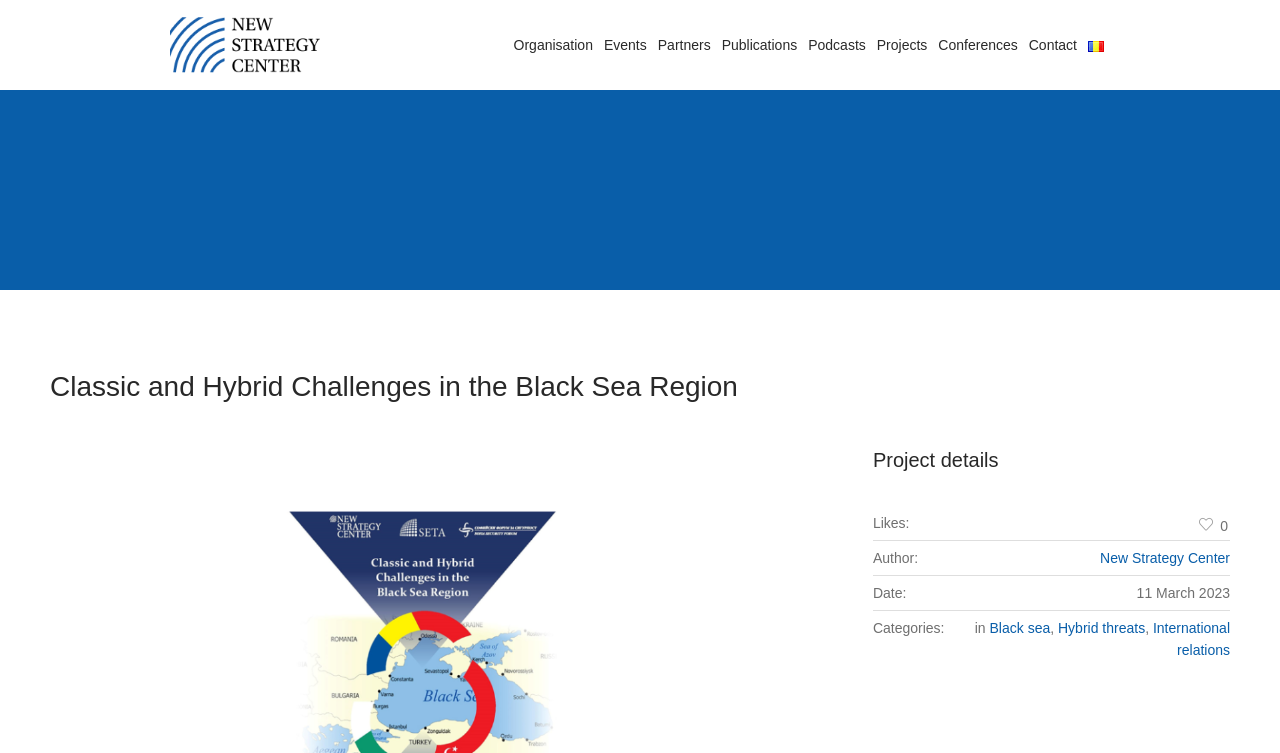Please find the bounding box coordinates of the element that you should click to achieve the following instruction: "Read the article by New Strategy Center". The coordinates should be presented as four float numbers between 0 and 1: [left, top, right, bottom].

[0.859, 0.73, 0.961, 0.752]